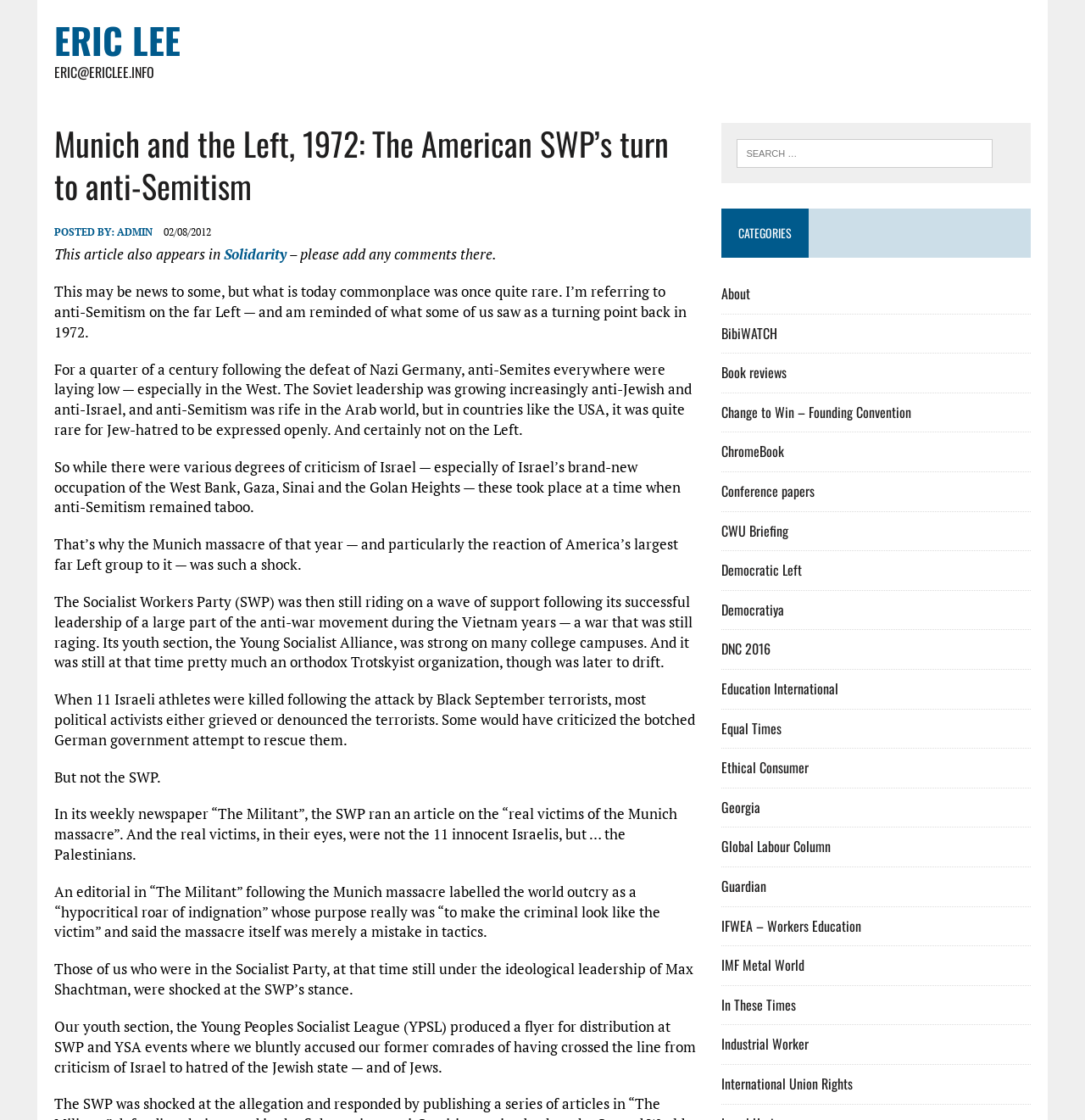What is the name of the organization mentioned in the article?
Provide a detailed answer to the question, using the image to inform your response.

The name of the organization mentioned in the article is 'Socialist Workers Party' (SWP), which is mentioned in the StaticText element with the text 'The Socialist Workers Party (SWP) was then still riding on a wave of support following its successful leadership of a large part of the anti-war movement during the Vietnam years — a war that was still raging'.